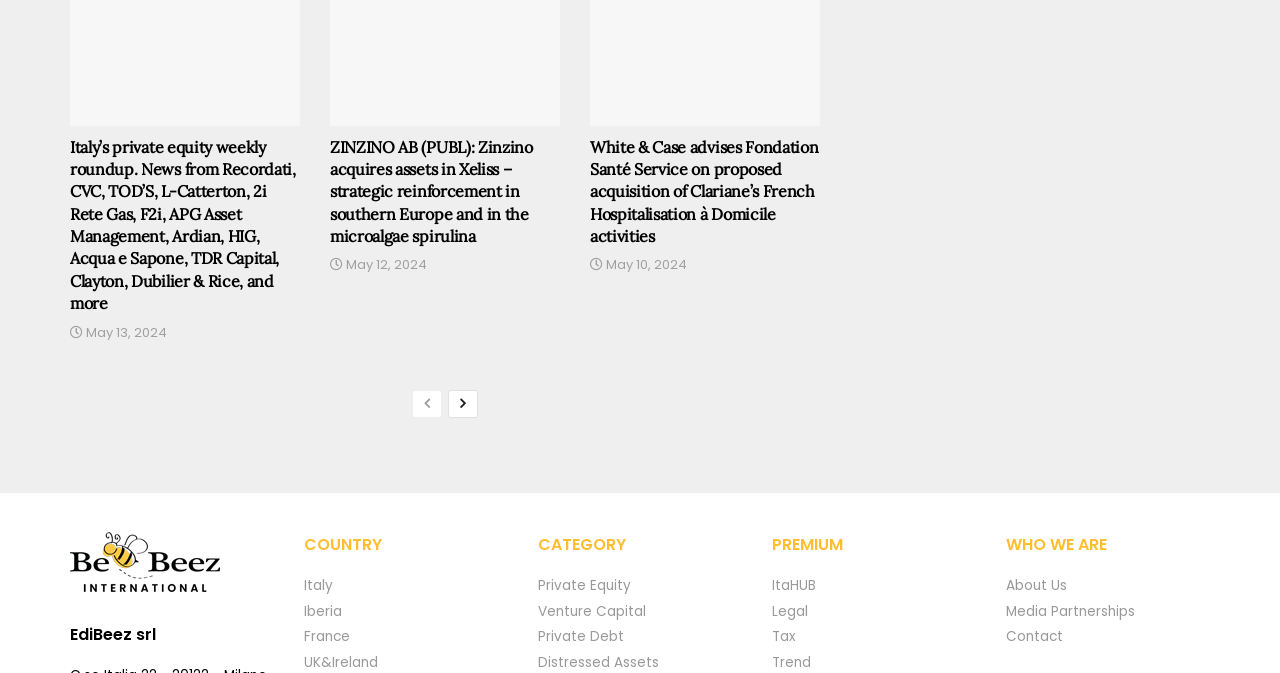Give a one-word or short-phrase answer to the following question: 
What is the country of the first news article?

Italy